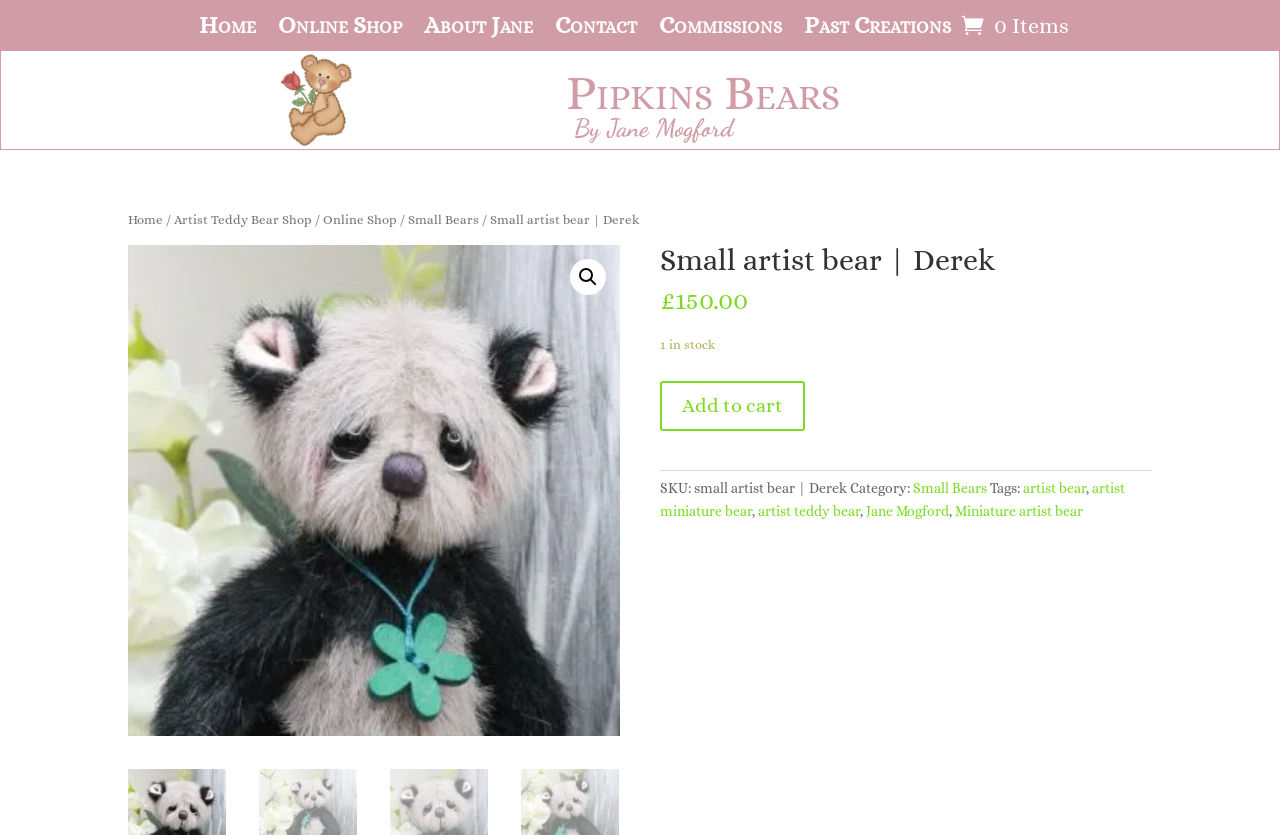Can you specify the bounding box coordinates of the area that needs to be clicked to fulfill the following instruction: "Add to cart"?

[0.516, 0.456, 0.629, 0.516]